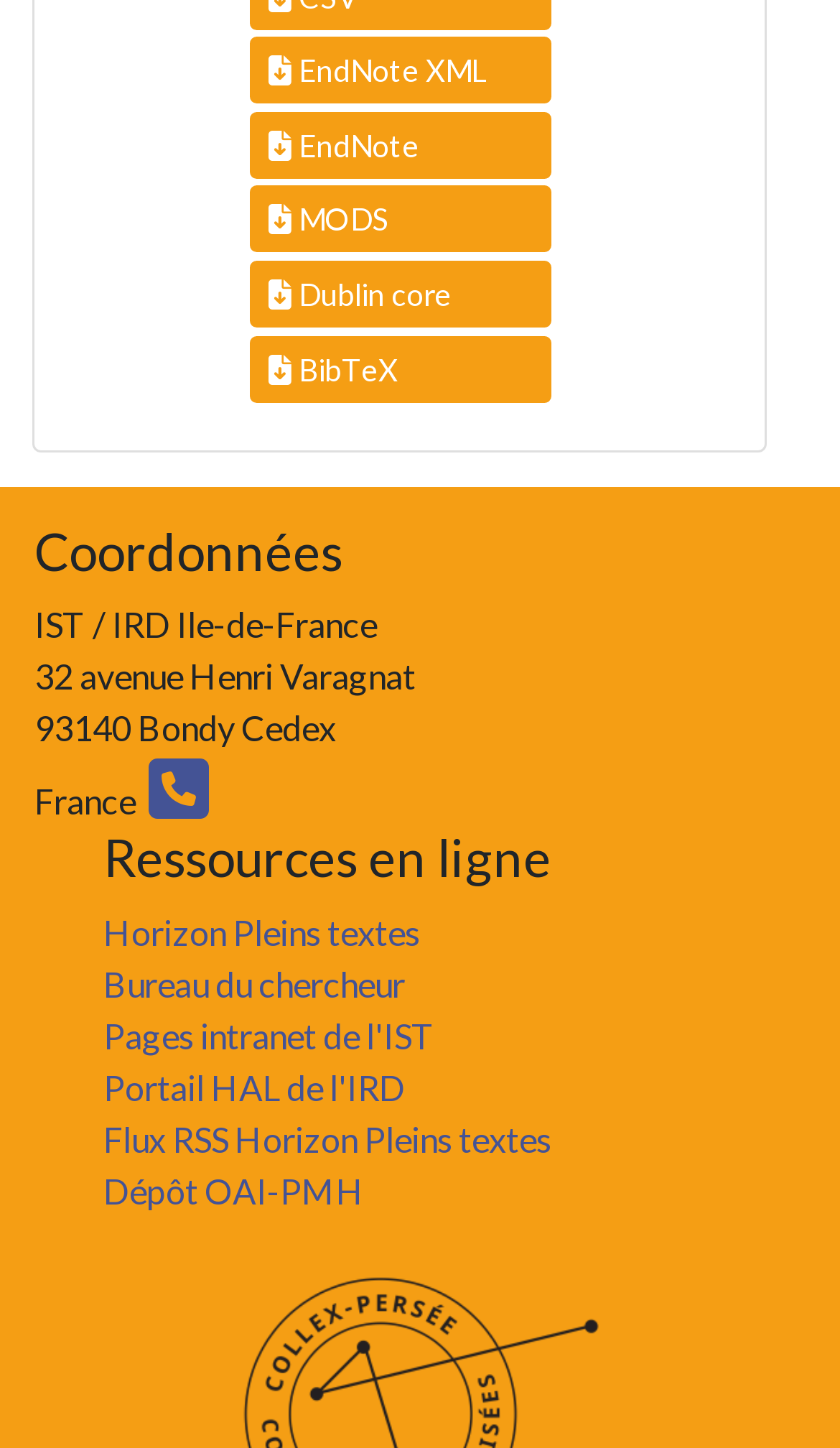What is the institution's address?
Use the image to answer the question with a single word or phrase.

32 avenue Henri Varagnat, 93140 Bondy Cedex, France